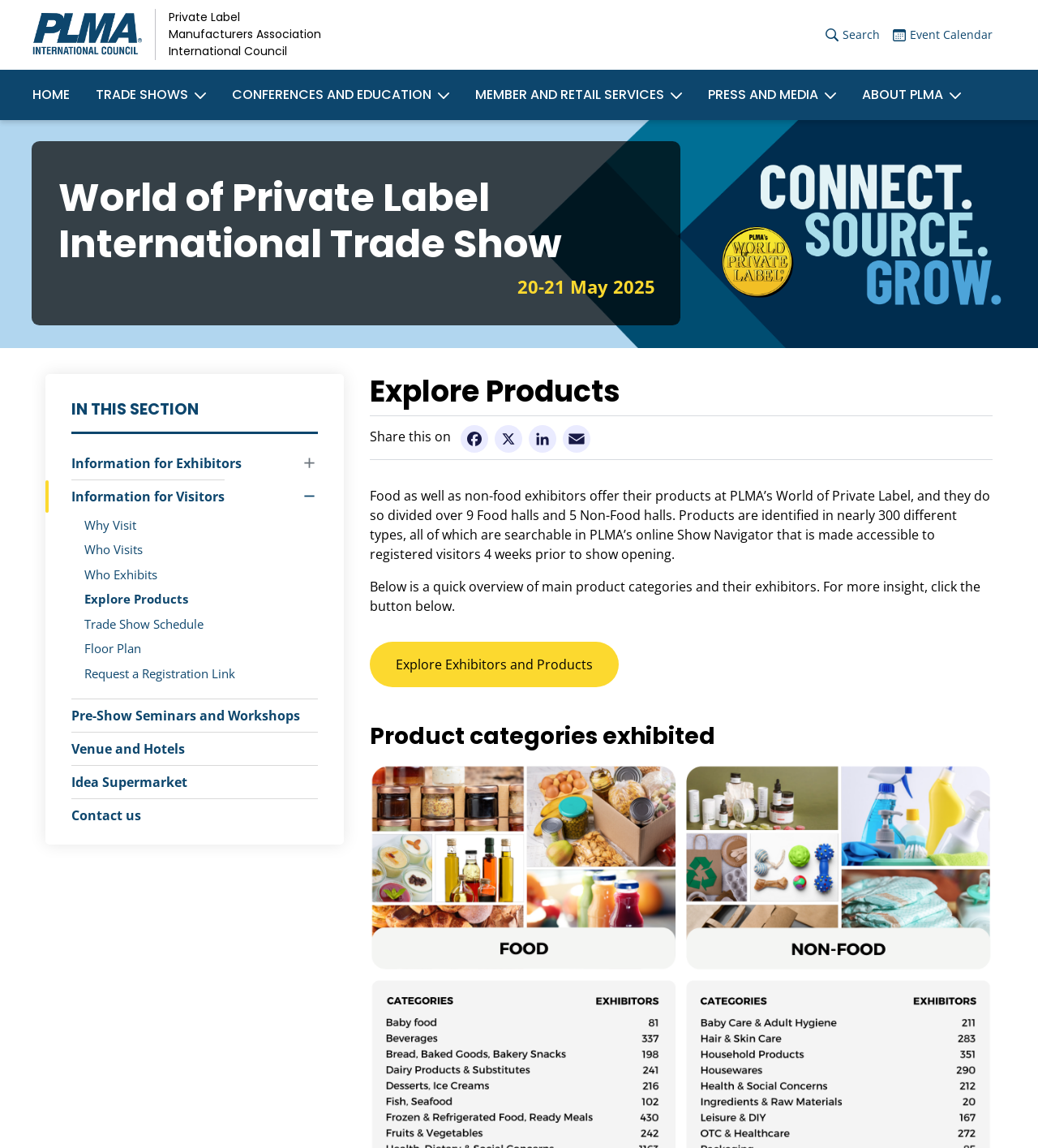Identify the bounding box of the HTML element described here: "Request a Registration Link". Provide the coordinates as four float numbers between 0 and 1: [left, top, right, bottom].

[0.069, 0.576, 0.306, 0.597]